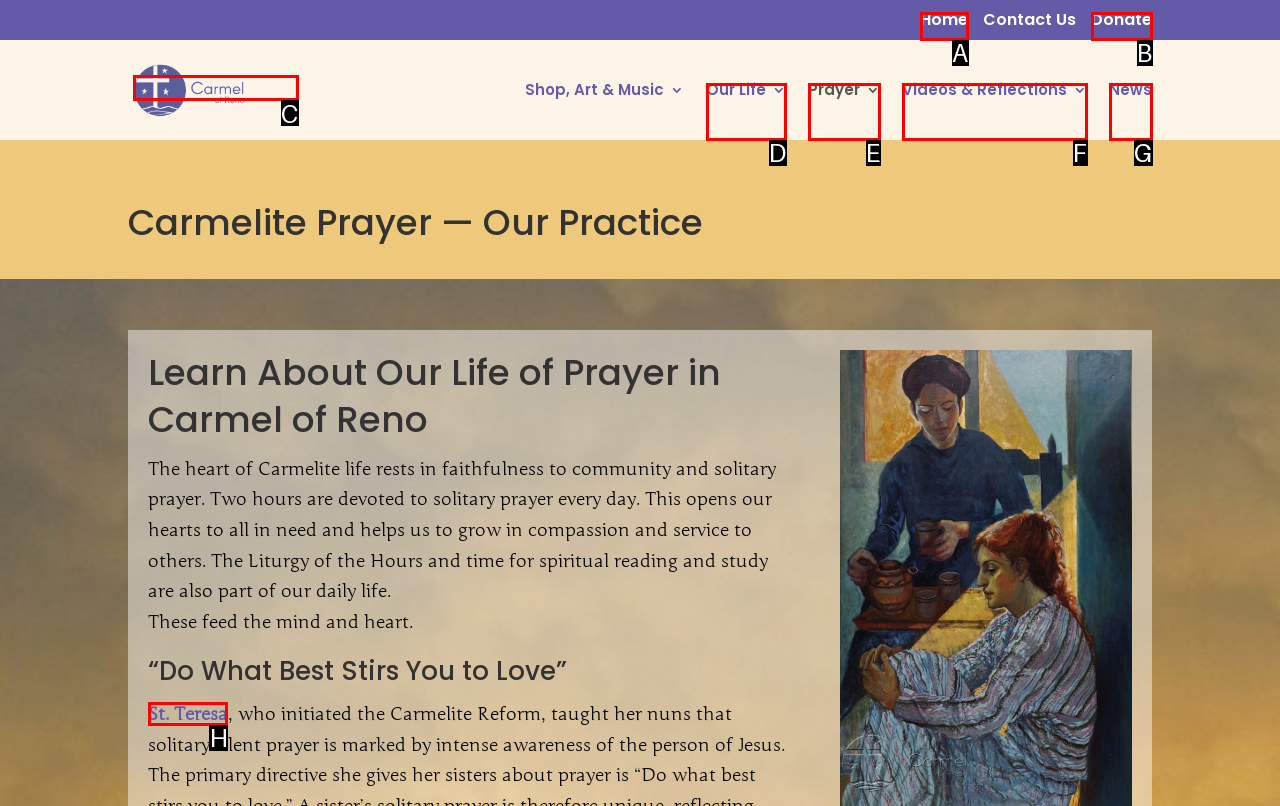Point out the specific HTML element to click to complete this task: visit St. Teresa's page Reply with the letter of the chosen option.

H